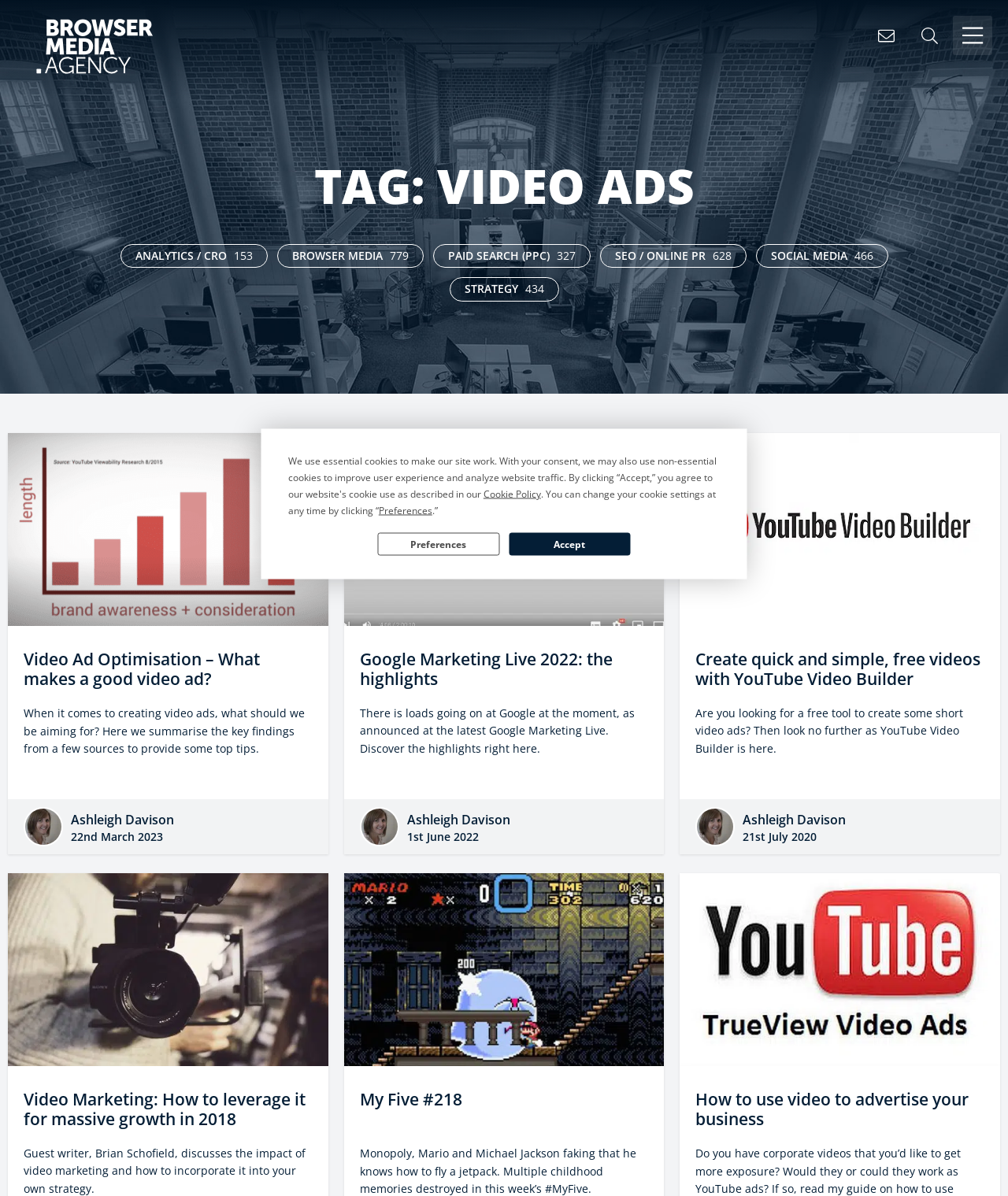Identify and extract the main heading of the webpage.

TAG: VIDEO ADS